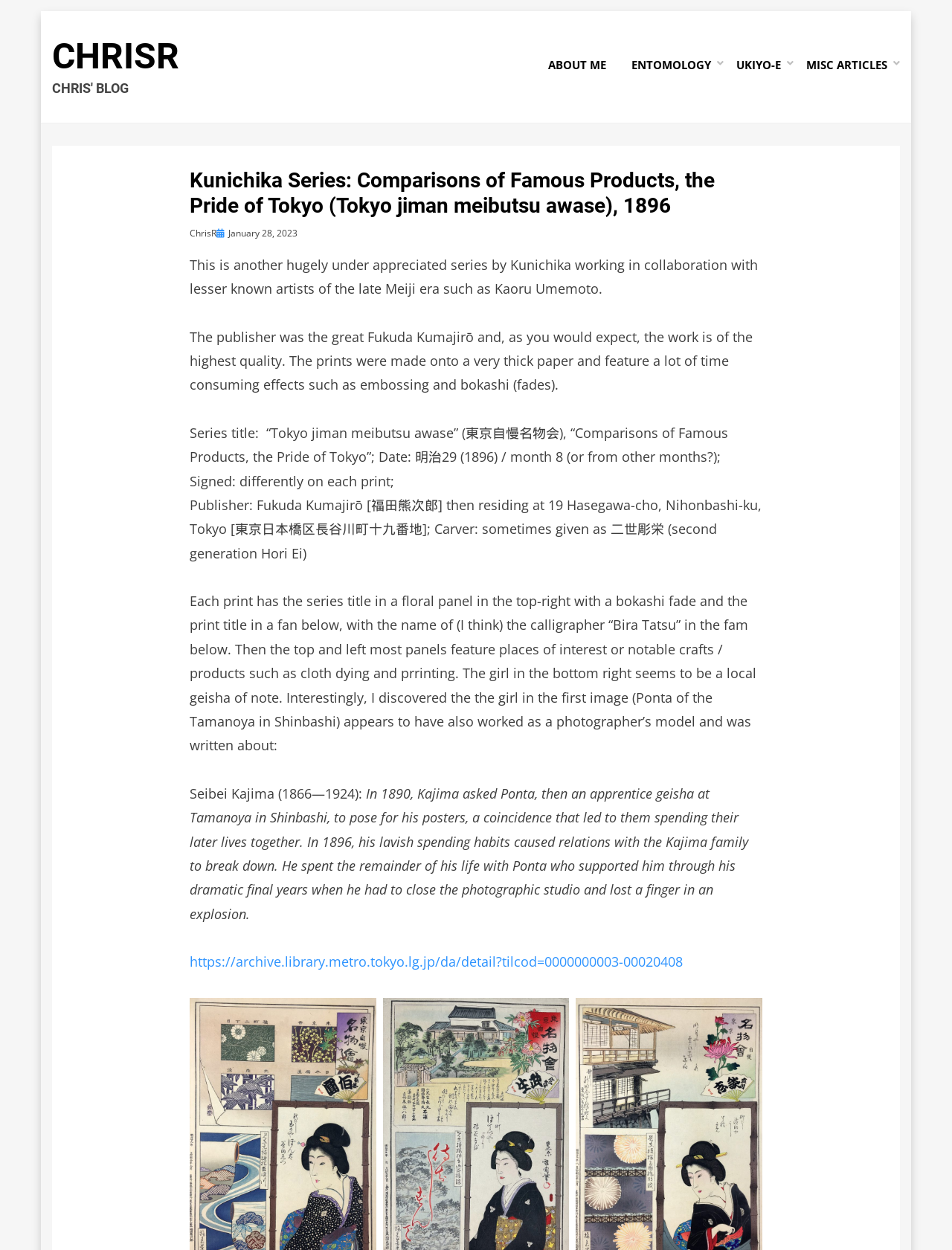Find the main header of the webpage and produce its text content.

Kunichika Series: Comparisons of Famous Products, the Pride of Tokyo (Tokyo jiman meibutsu awase), 1896